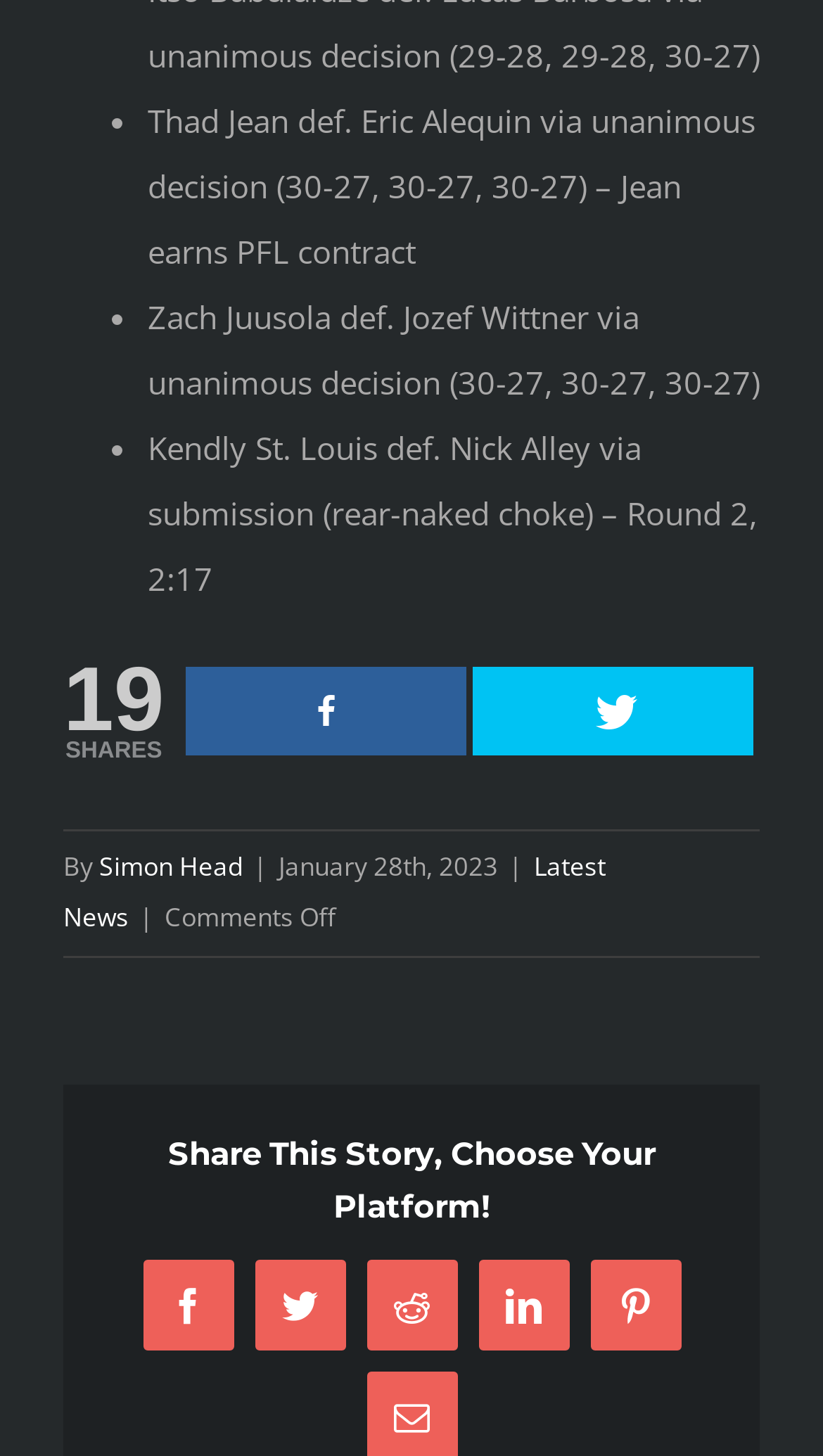What is the number of shares?
Please interpret the details in the image and answer the question thoroughly.

The number of shares can be found in the text '19' which is located next to the 'SHARES' label.